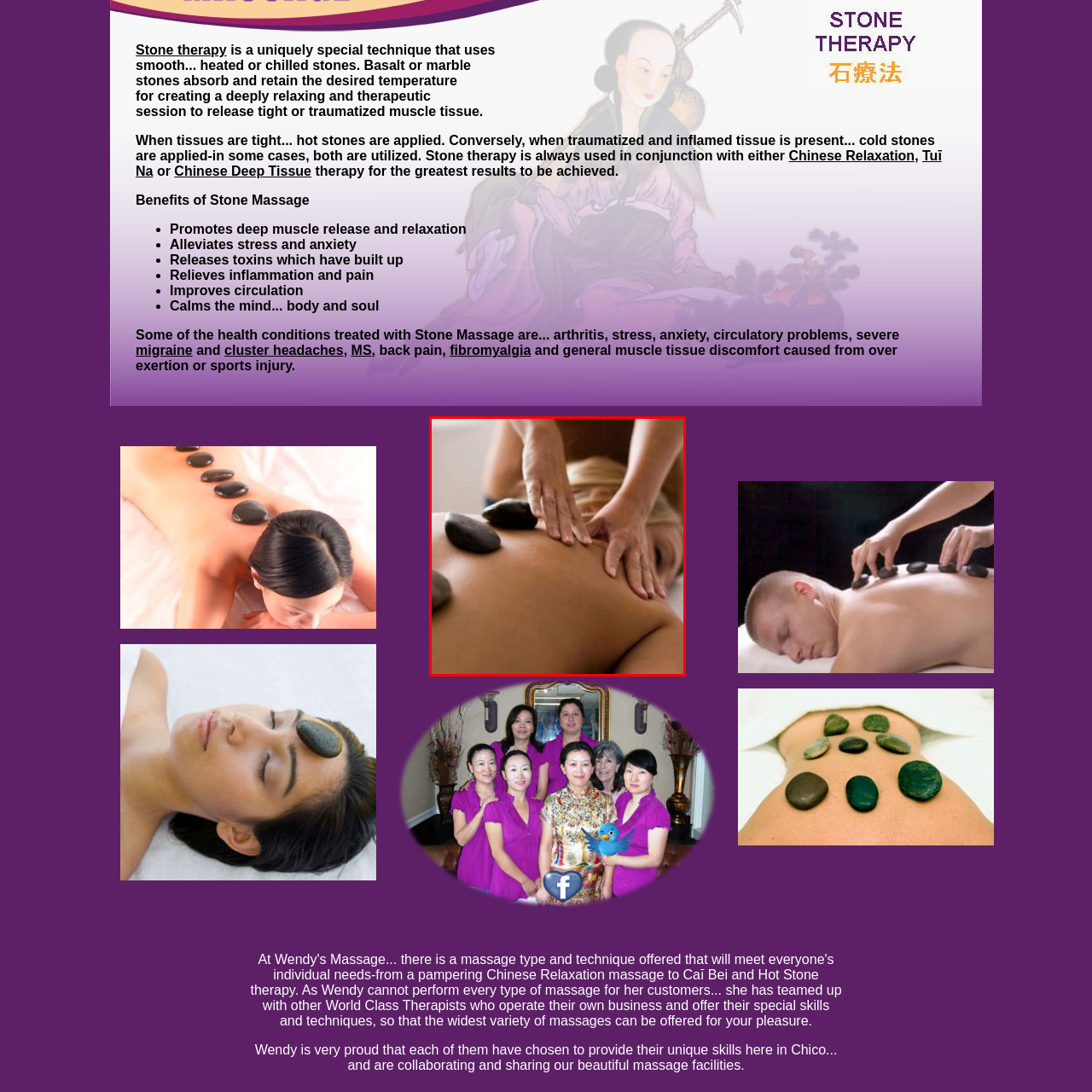Look closely at the image highlighted by the red bounding box and supply a detailed explanation in response to the following question: What is the purpose of the heated stones?

The heated stones are strategically placed on the client's back to provide therapeutic benefits, such as deep muscle release, relaxation, and improved circulation, as mentioned in the caption.